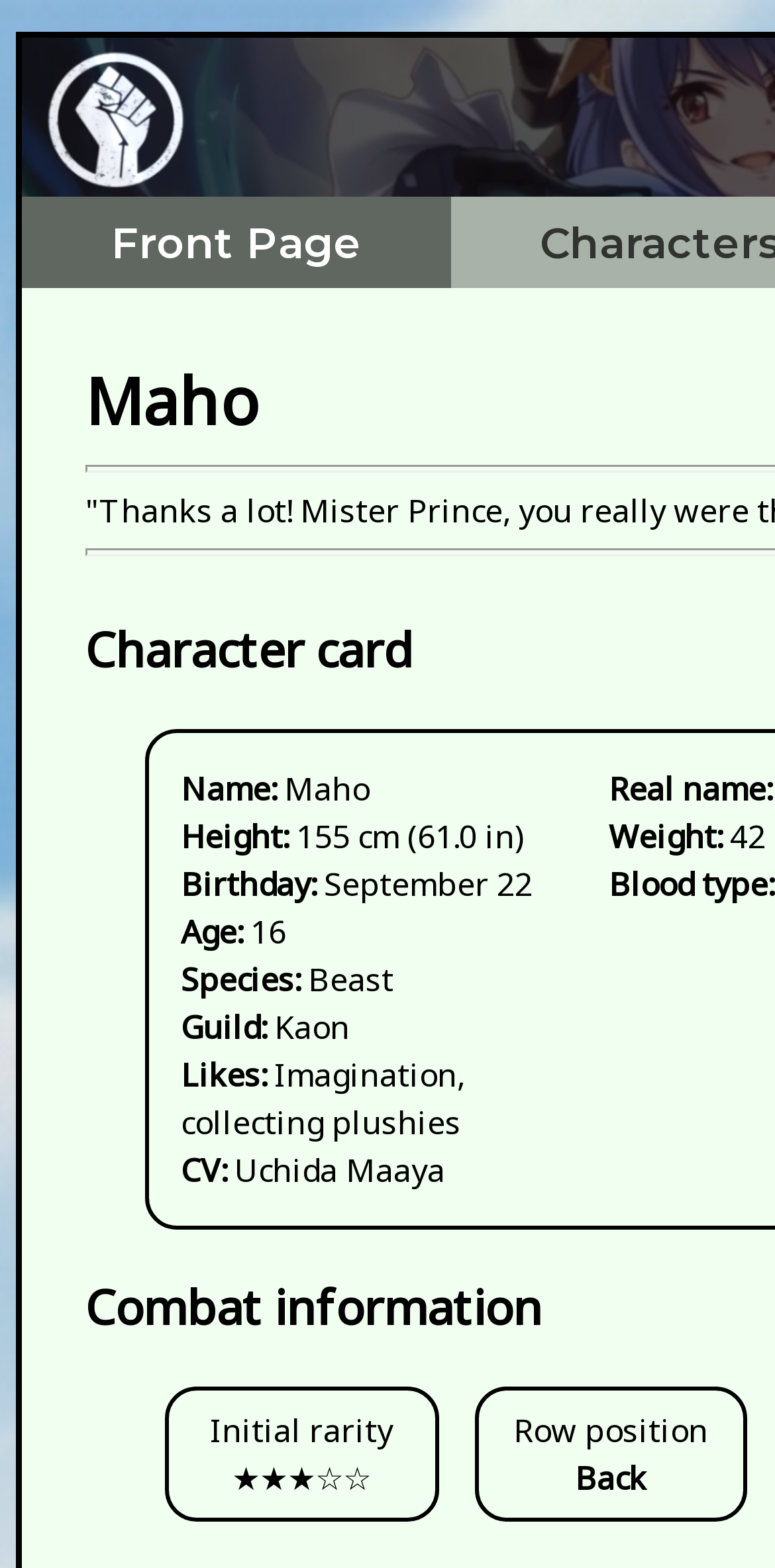What is Maho's CV?
Please answer the question with a single word or phrase, referencing the image.

Uchida Maaya